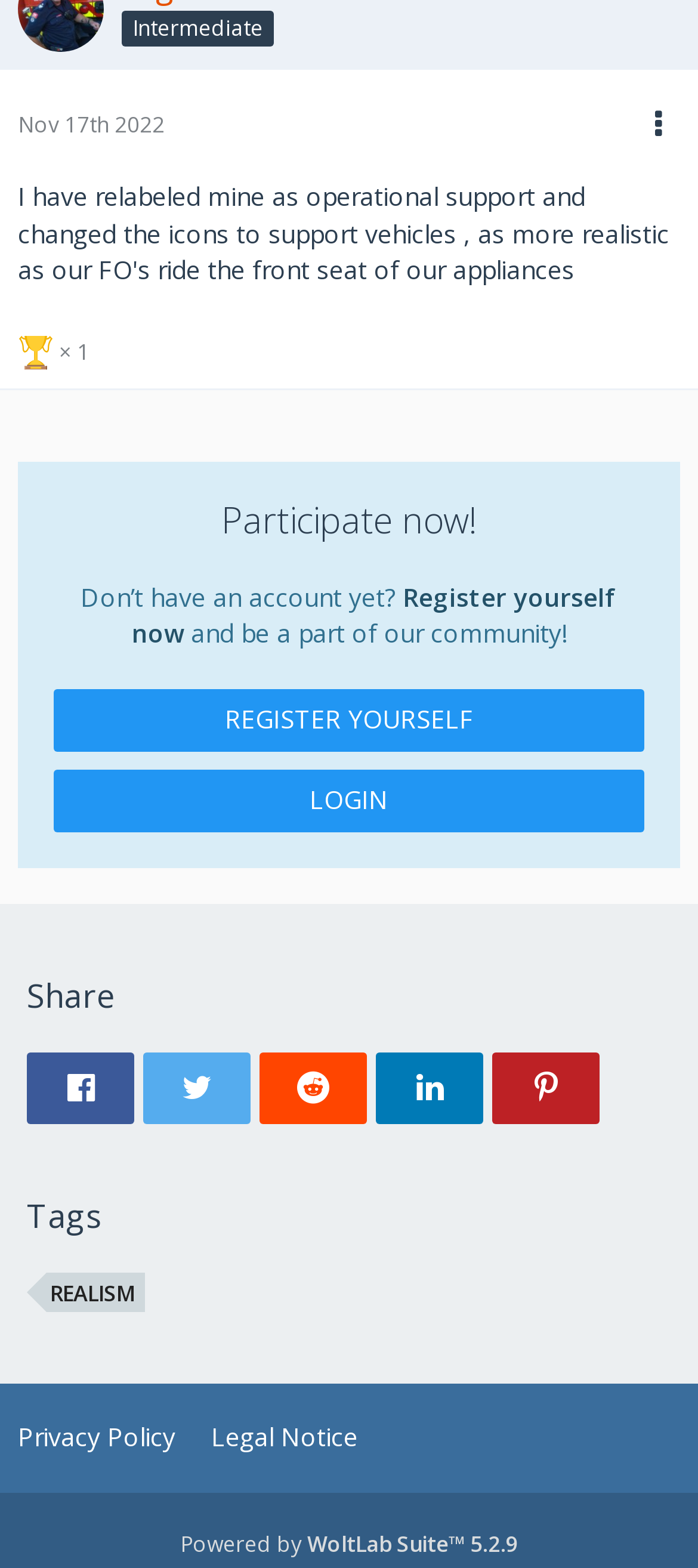Determine the coordinates of the bounding box for the clickable area needed to execute this instruction: "Click on Register yourself now".

[0.188, 0.369, 0.885, 0.415]